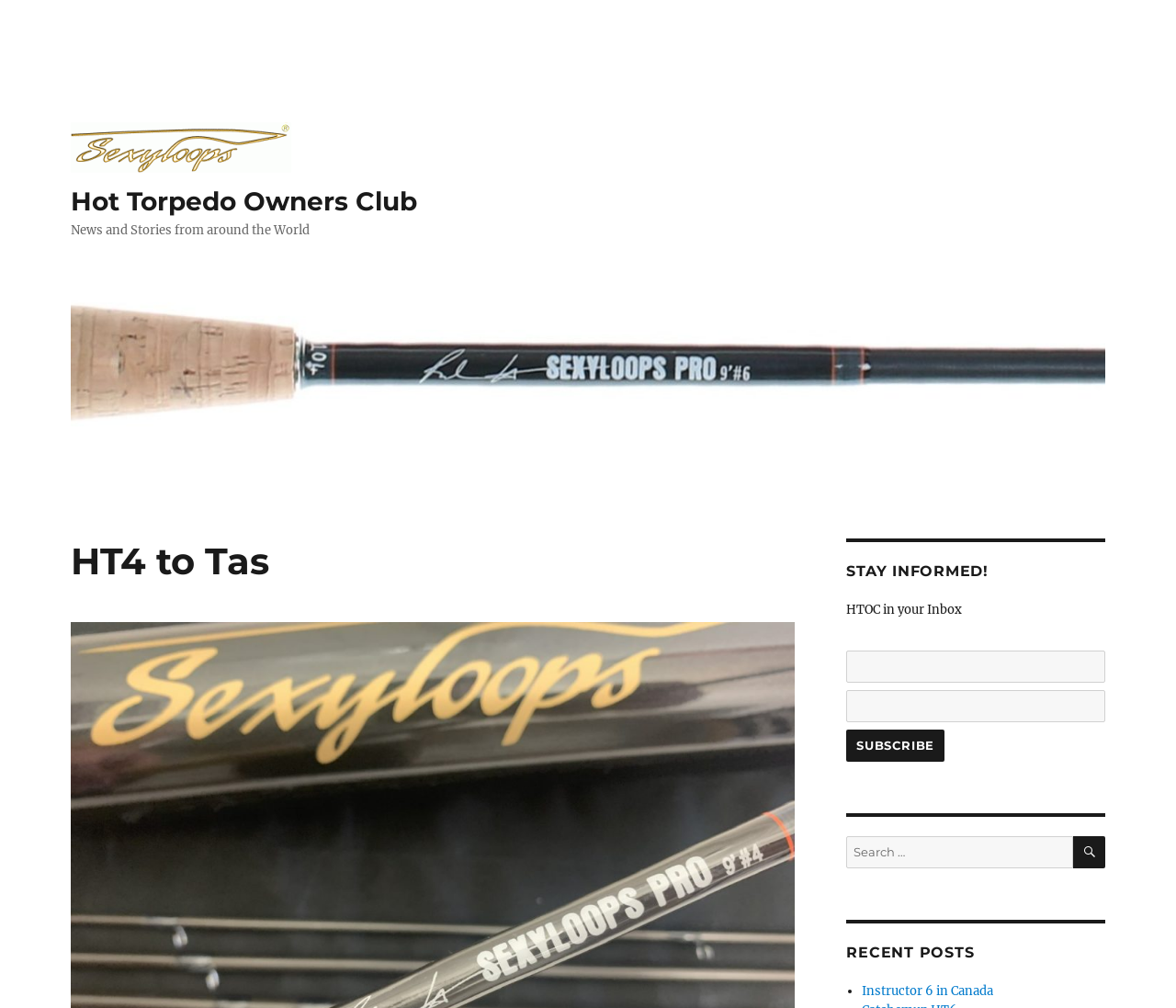Answer the question below using just one word or a short phrase: 
How many textboxes are required to subscribe?

One